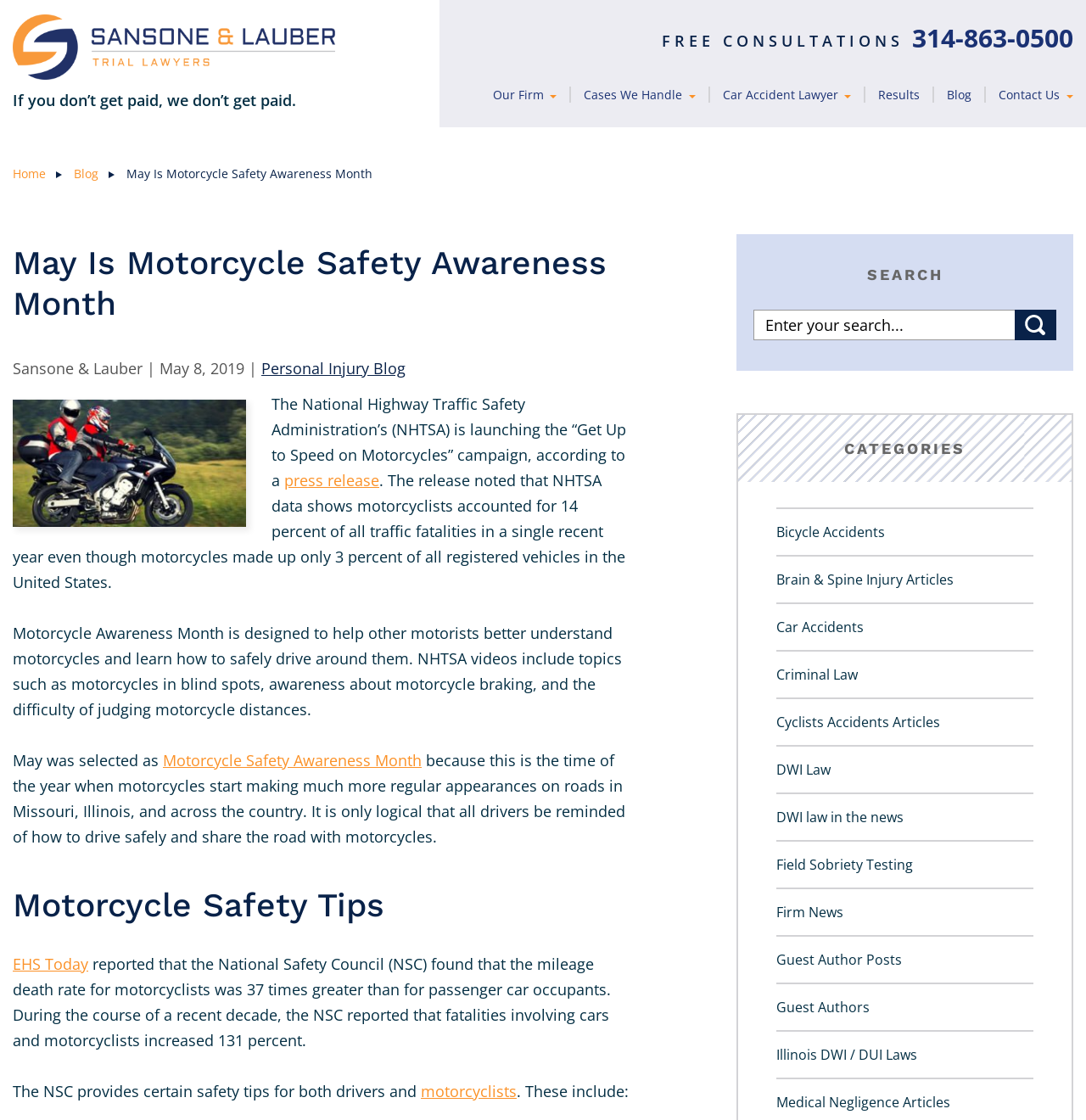Find the bounding box coordinates of the element to click in order to complete the given instruction: "Click the 'FREE CONSULTATIONS 314-863-0500' link."

[0.609, 0.027, 0.988, 0.045]